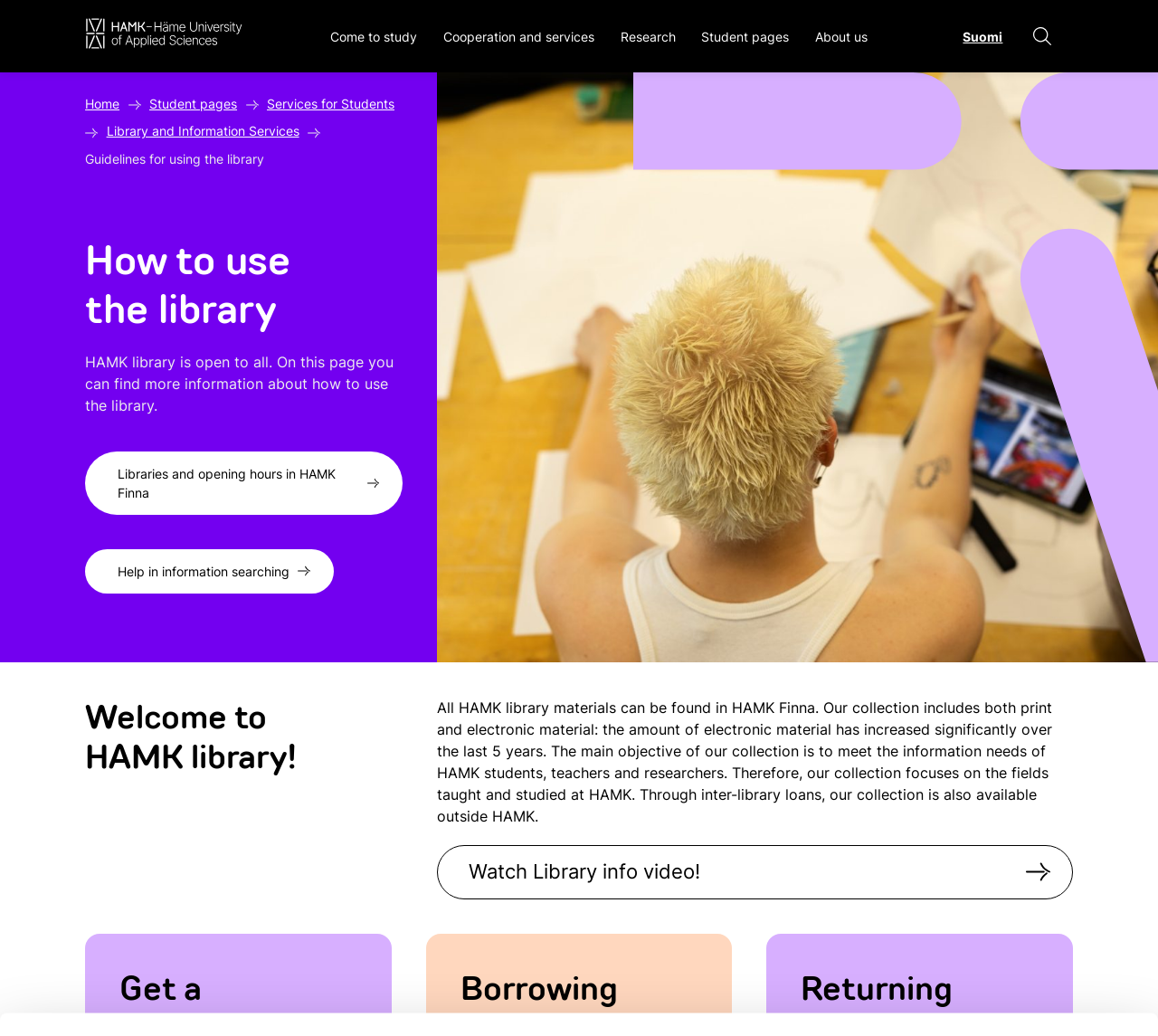Find the bounding box coordinates of the clickable element required to execute the following instruction: "Click the 'Home' link". Provide the coordinates as four float numbers between 0 and 1, i.e., [left, top, right, bottom].

[0.074, 0.093, 0.103, 0.107]